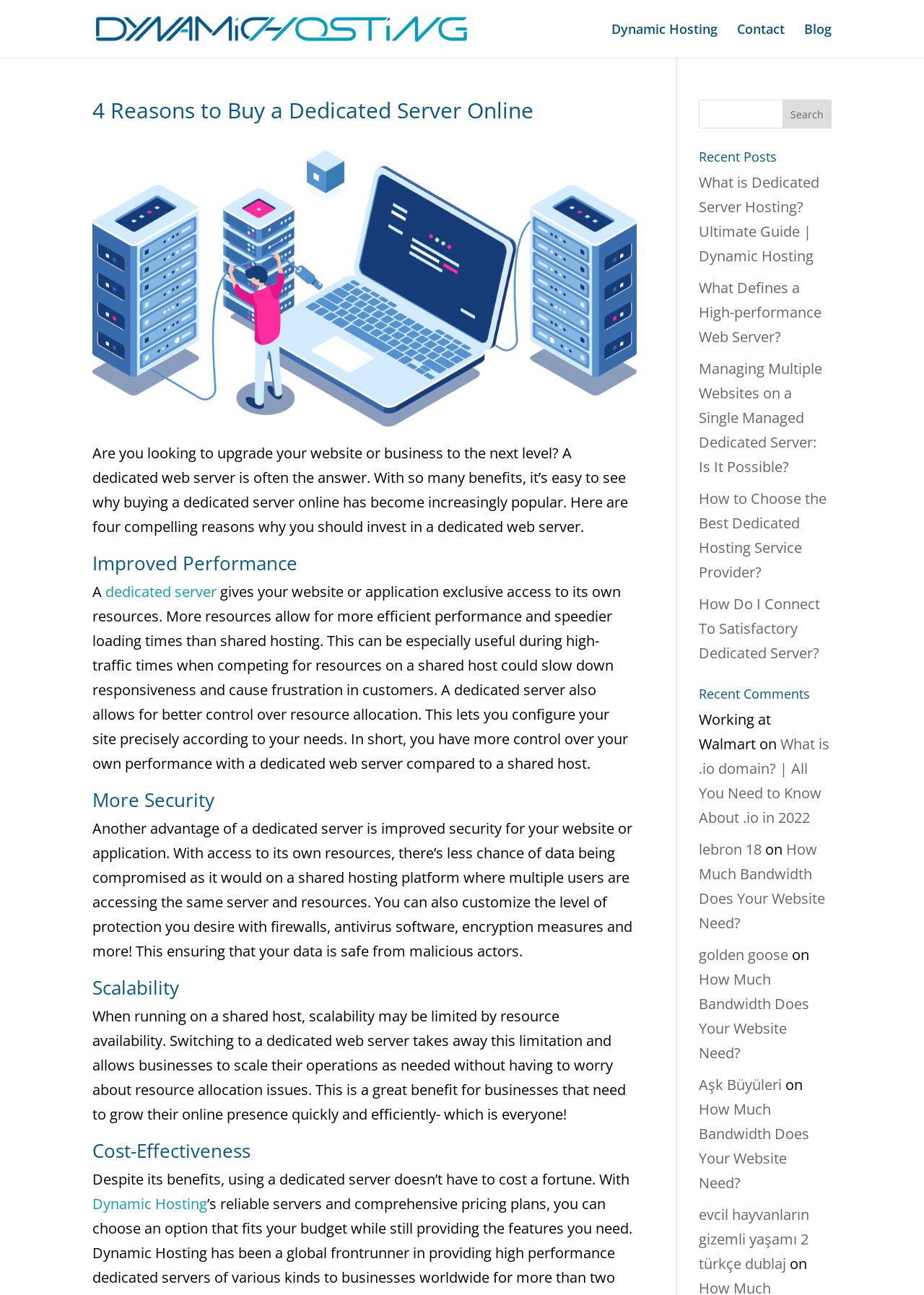Identify the bounding box coordinates for the UI element described by the following text: "value="Search"". Provide the coordinates as four float numbers between 0 and 1, in the format [left, top, right, bottom].

[0.847, 0.077, 0.9, 0.099]